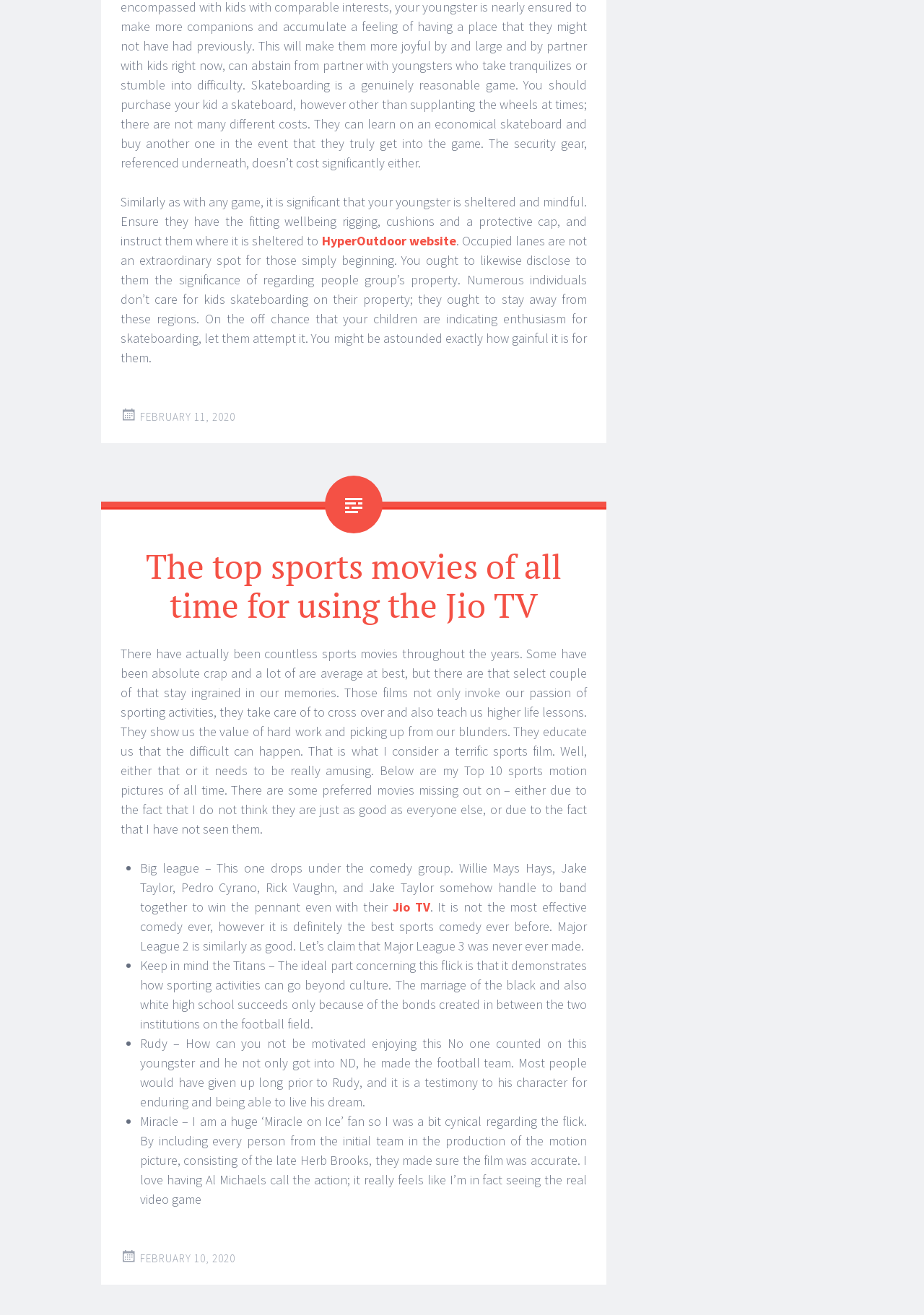What is the name of the TV service mentioned in the article?
Answer the question with a single word or phrase derived from the image.

Jio TV